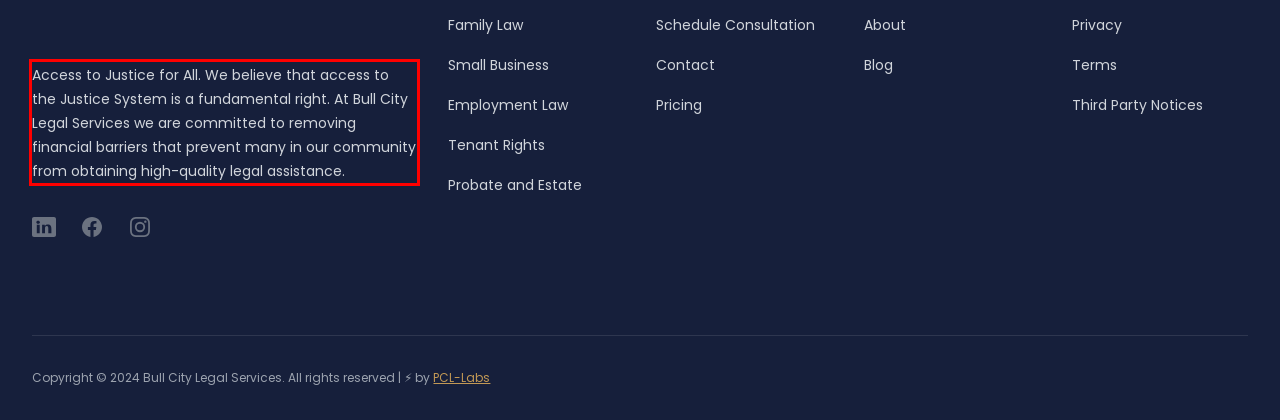The screenshot provided shows a webpage with a red bounding box. Apply OCR to the text within this red bounding box and provide the extracted content.

Access to Justice for All. We believe that access to the Justice System is a fundamental right. At Bull City Legal Services we are committed to removing financial barriers that prevent many in our community from obtaining high-quality legal assistance.